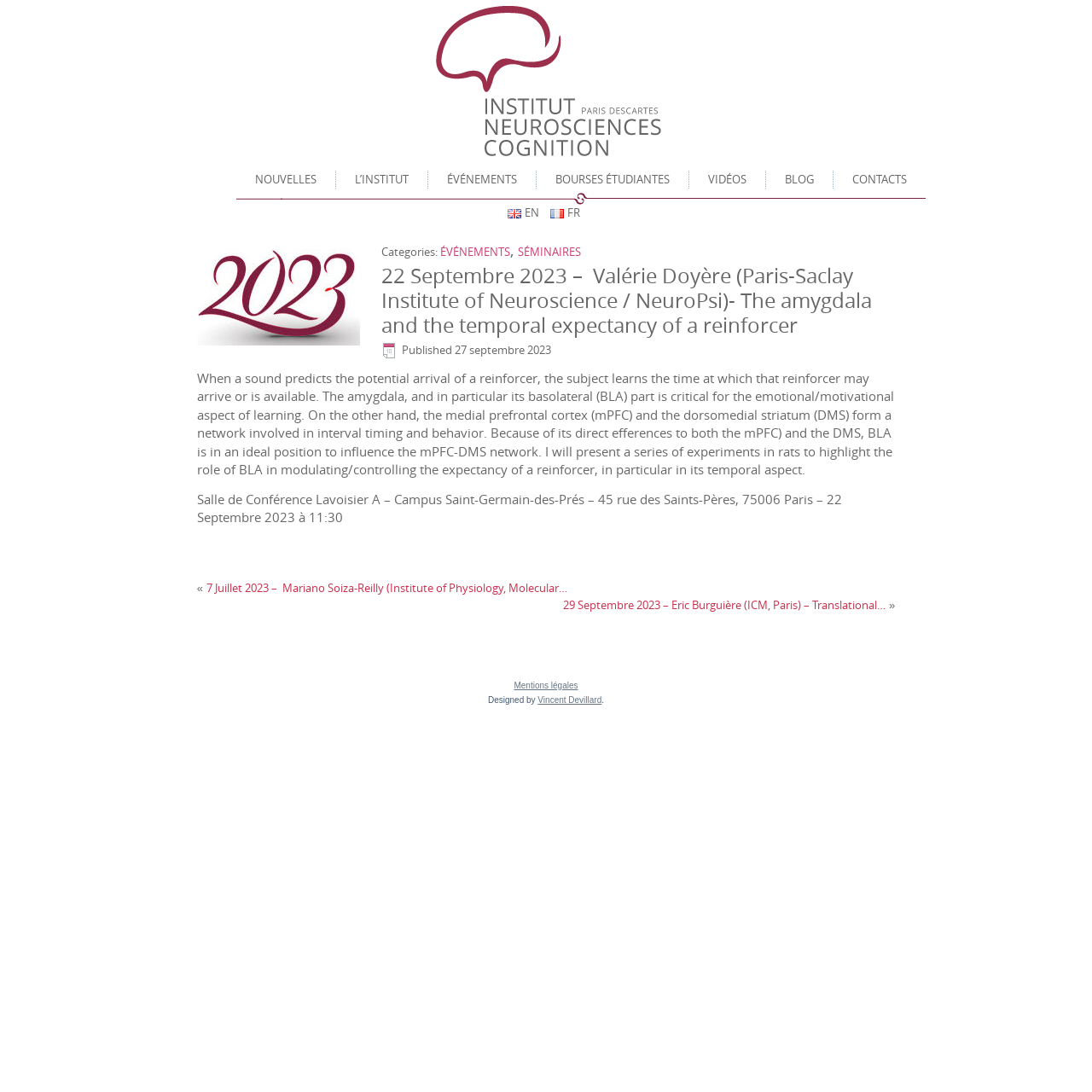Find the bounding box coordinates for the HTML element described as: "Événements". The coordinates should consist of four float values between 0 and 1, i.e., [left, top, right, bottom].

[0.396, 0.15, 0.487, 0.181]